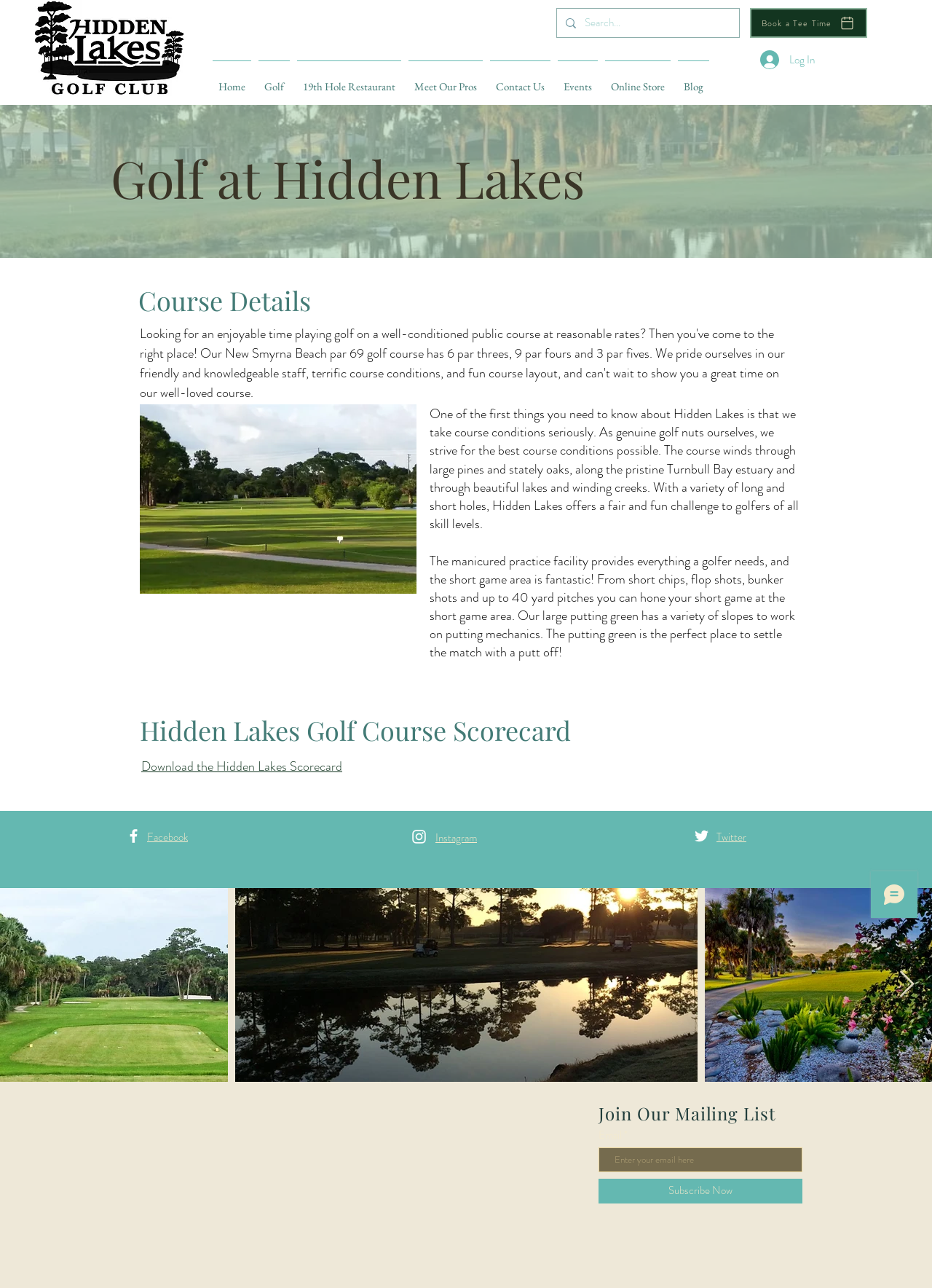Write an exhaustive caption that covers the webpage's main aspects.

This webpage is about Hidden Lakes Golf Course, a public golf course in New Smyrna Beach. At the top, there is a navigation menu with links to different sections of the website, including Home, Golf, 19th Hole Restaurant, Meet Our Pros, Contact Us, Events, and Online Store. On the right side of the navigation menu, there are buttons to book a tee time and log in.

Below the navigation menu, there is a search bar with a magnifying glass icon and a search box where users can input their search queries. On the left side of the search bar, there is a large image that takes up about half of the screen width.

The main content of the webpage is divided into several sections. The first section has a heading "Golf at Hidden Lakes" and a large image that spans the full width of the screen. Below the image, there is a paragraph of text that describes the golf course, mentioning its condition, layout, and features.

The next section has a heading "Course Details" and features an image of a golf hole. Below the image, there is a paragraph of text that provides more information about the course, including its practice facility and short game area.

Further down the page, there is a section with a heading "Hidden Lakes Golf Course Scorecard" and a link to download the scorecard. Below this section, there are three social media links to Facebook, Instagram, and Twitter, each with its respective icon.

On the right side of the page, there is a column with several buttons, each featuring an image of a golf hole or a scenic view of the course. These buttons are likely used to navigate through a gallery of images.

At the bottom of the page, there is a Google Maps iframe that displays the location of the golf course. Next to the map, there is a section to join the mailing list, with a text box to input an email address and a button to subscribe.

Overall, the webpage provides information about Hidden Lakes Golf Course, its features, and amenities, as well as a way to book a tee time, search for information, and connect with the course on social media.